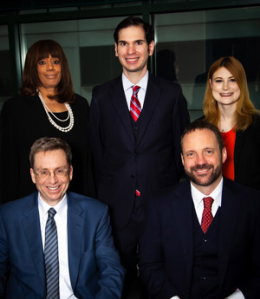Answer this question using a single word or a brief phrase:
What is the profession of the individuals in the image?

Lawyers